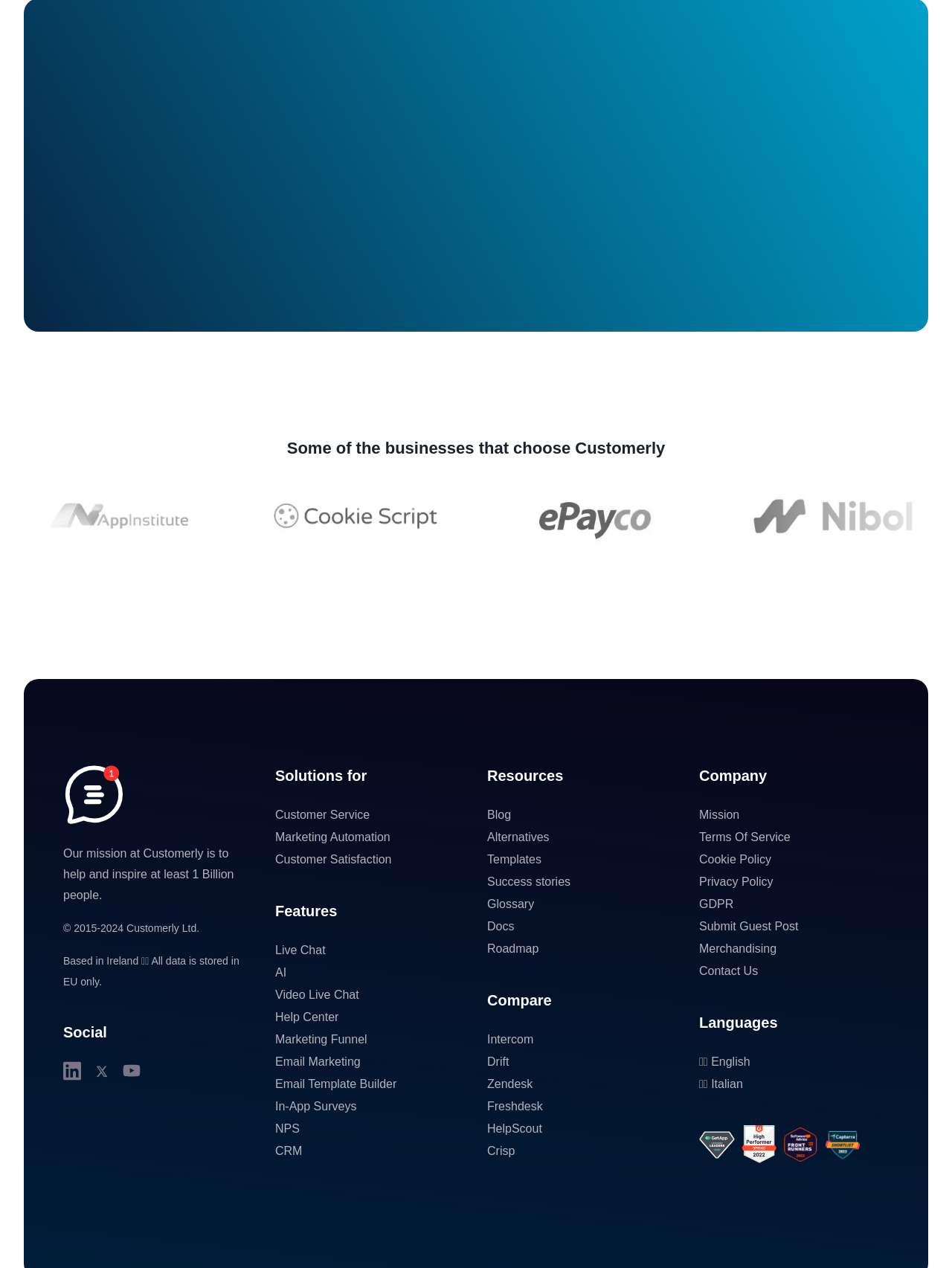Find the bounding box coordinates of the element to click in order to complete the given instruction: "View 'Customer Service' solutions."

[0.289, 0.638, 0.388, 0.648]